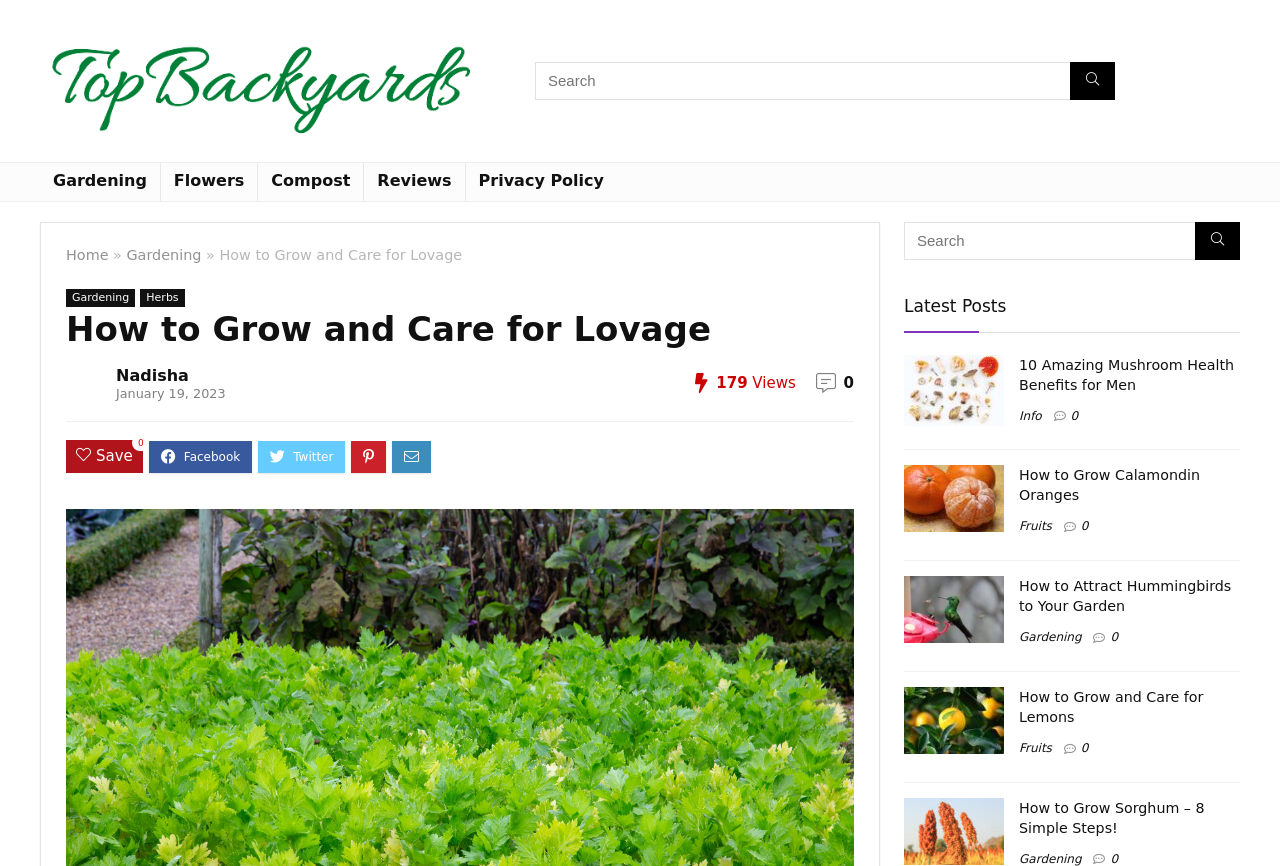Determine the bounding box coordinates of the clickable area required to perform the following instruction: "Search for something". The coordinates should be represented as four float numbers between 0 and 1: [left, top, right, bottom].

[0.418, 0.071, 0.871, 0.115]